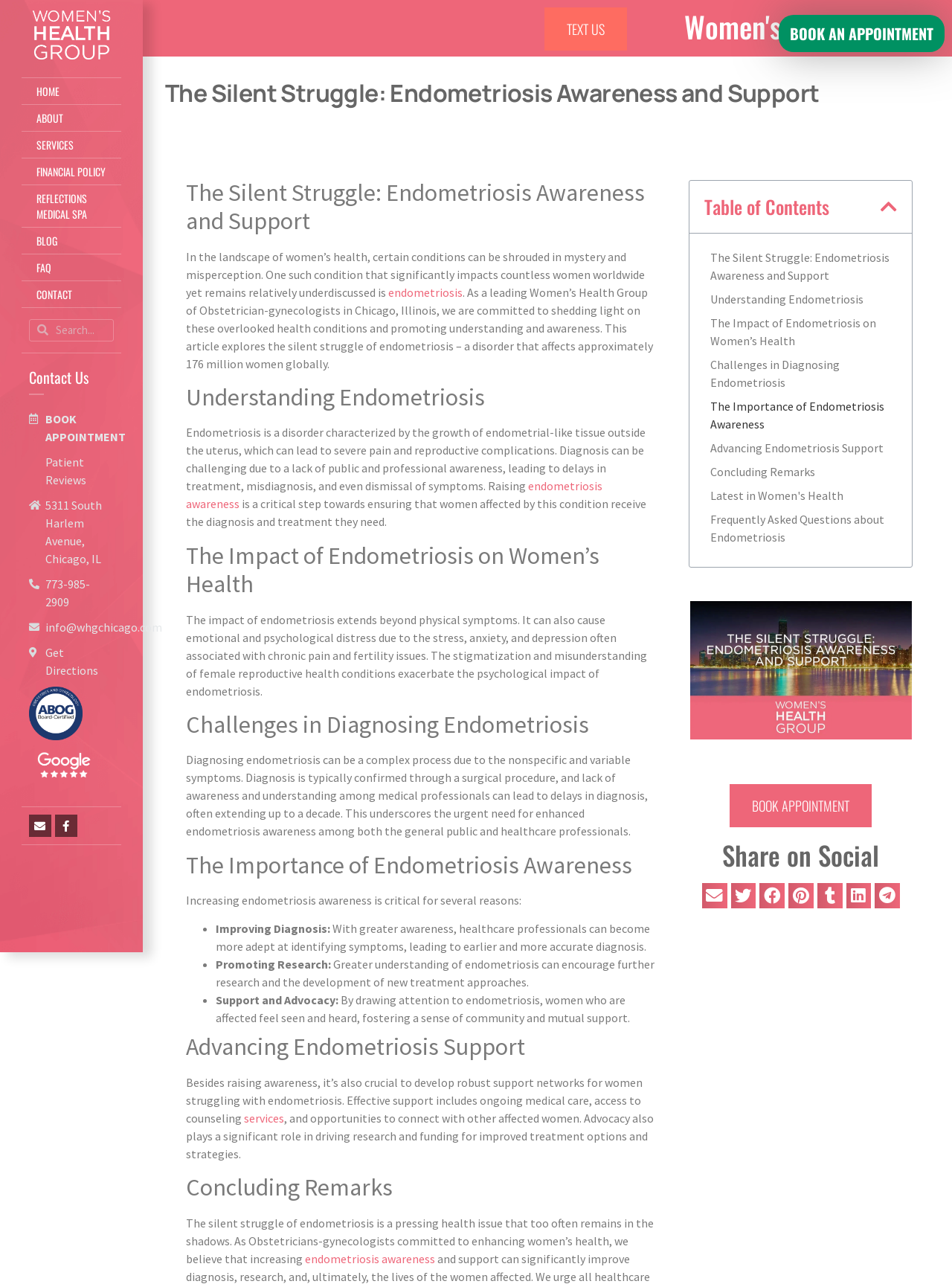Describe all visible elements and their arrangement on the webpage.

This webpage is about endometriosis awareness and support, specifically from the Women's Health Group Chicago. At the top, there is a navigation menu with links to "HOME", "ABOUT", "SERVICES", "FINANCIAL POLICY", "REFLECTIONS MEDICAL SPA", "BLOG", "FAQ", and "CONTACT". Below the navigation menu, there is a search bar and a "Contact Us" heading with links to "BOOK APPOINTMENT", "Patient Reviews", and contact information.

The main content of the webpage is divided into sections, each with a heading. The first section is "The Silent Struggle: Endometriosis Awareness and Support", which introduces the topic of endometriosis and its impact on women's health. The next section is "Understanding Endometriosis", which explains the disorder and its symptoms. This is followed by "The Impact of Endometriosis on Women's Health", "Challenges in Diagnosing Endometriosis", "The Importance of Endometriosis Awareness", and "Advancing Endometriosis Support".

Throughout the webpage, there are links to related topics, such as "endometriosis awareness" and "services". There are also images, including a logo for the Women's Health Group Chicago and an image related to endometriosis awareness.

On the right side of the webpage, there is a table of contents with links to each section. Below the table of contents, there are links to related articles, including "Latest in Women's Health" and "Frequently Asked Questions about Endometriosis". There is also a call-to-action button to "BOOK APPOINTMENT" and a section to share the webpage on social media.

At the bottom of the webpage, there is a footer with links to the Women's Health Group Chicago's social media profiles and a copyright notice.